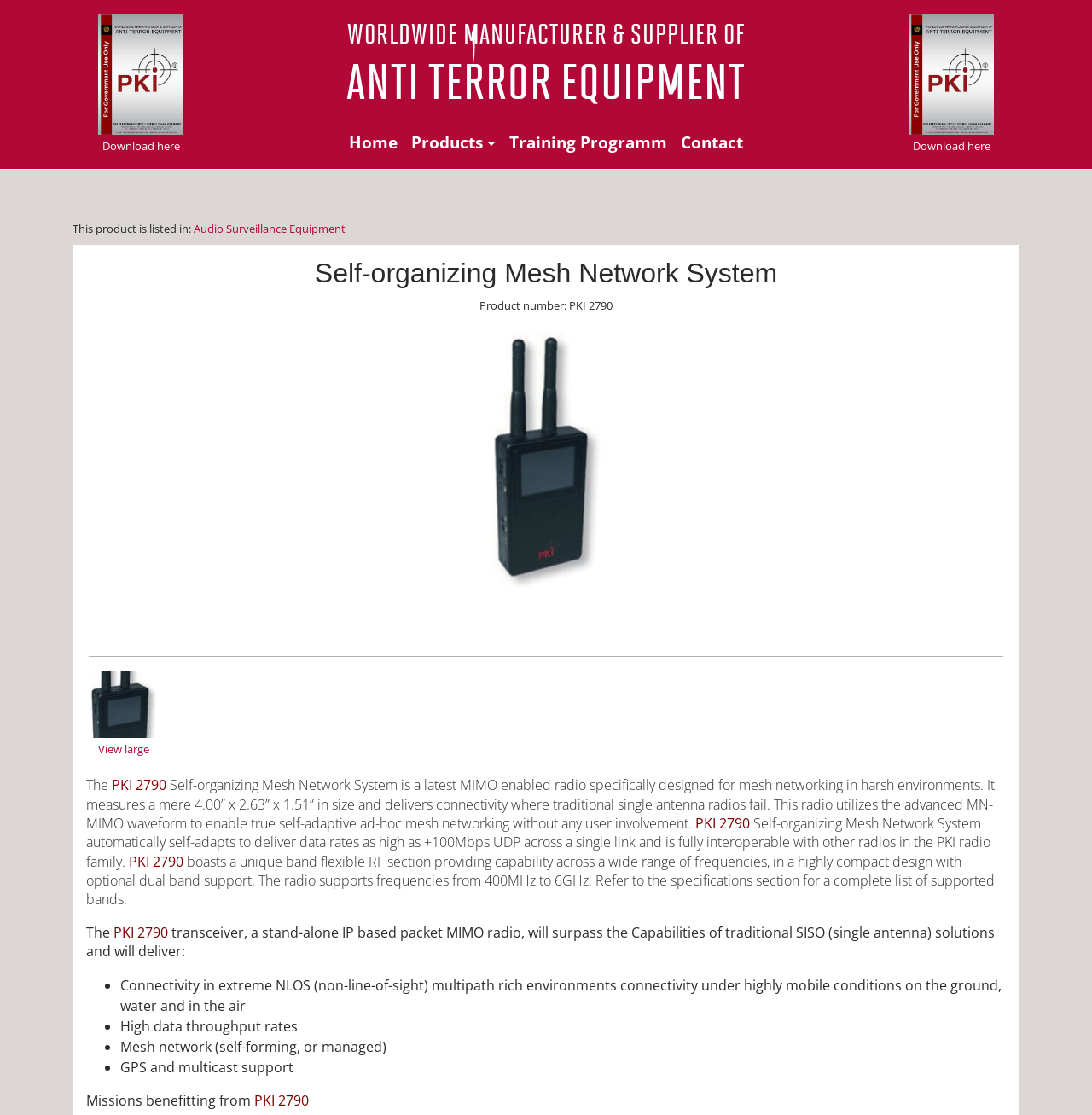Please determine the bounding box of the UI element that matches this description: Ricky Riley. The coordinates should be given as (top-left x, top-left y, bottom-right x, bottom-right y), with all values between 0 and 1.

None